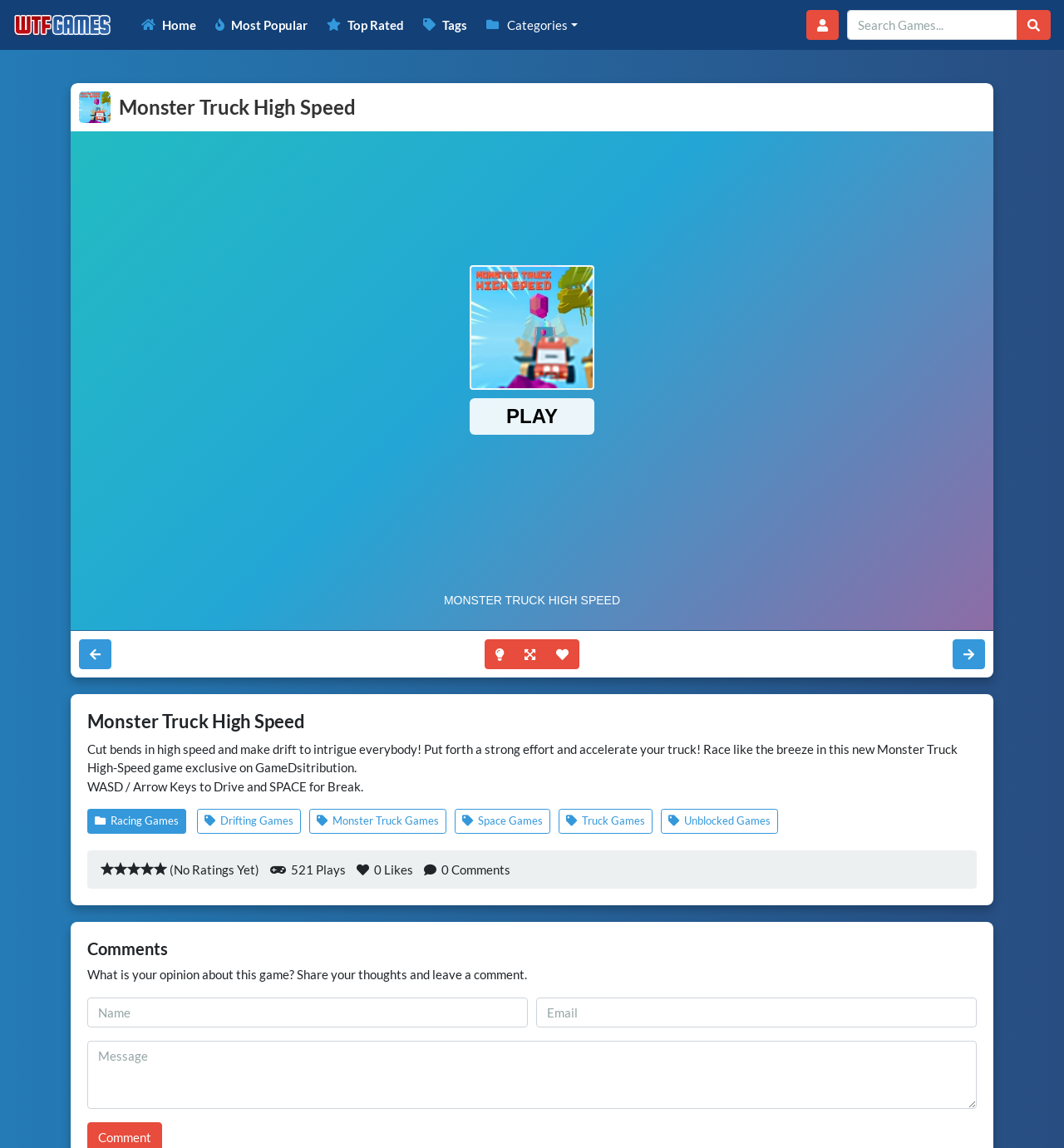Describe in detail what you see on the webpage.

The webpage is about a free online game called "Monster Truck High Speed" on WTF Games. At the top left, there is a logo with a link to the homepage, followed by links to "Most Popular", "Top Rated", "Tags", and a dropdown menu for "Categories". On the right side, there is a search bar with a magnifying glass icon and a button with a bell icon.

Below the top navigation bar, there is a large image of the game "Monster Truck High Speed" with a heading that matches the game title. Underneath the image, there is a brief description of the game, explaining how to play and the objective of the game.

On the right side of the game description, there are social media links and a "Favorite" button. Below the game description, there are several links to related game categories, such as "Racing Games", "Drifting Games", and "Monster Truck Games".

Further down the page, there is a rating system with five star icons, followed by the number of plays, likes, and comments. There is also a section for leaving comments, with a text box for users to input their name, email, and message.

Throughout the page, there are several images, including the game logo, social media icons, and star icons for the rating system. The overall layout is organized, with clear headings and concise text.